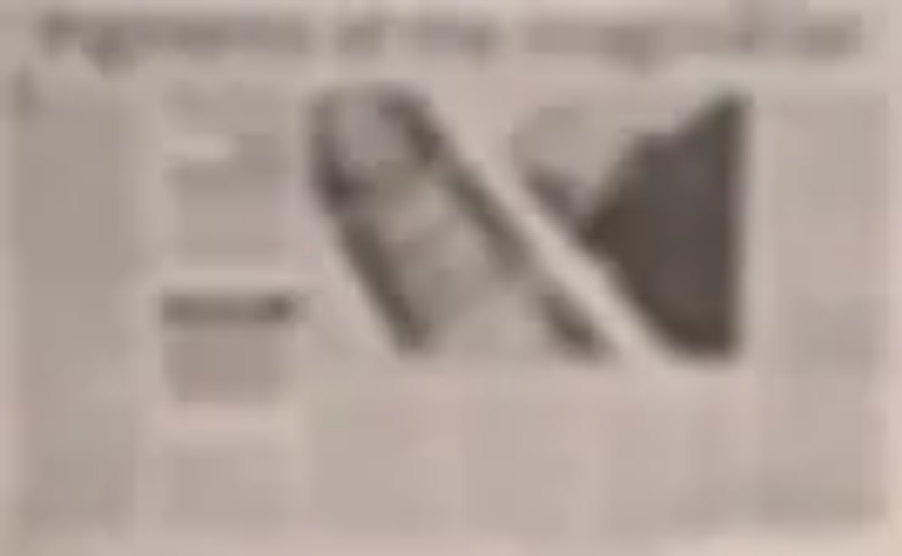Please examine the image and provide a detailed answer to the question: What is the purpose of the composition?

The caption states that the overall composition is designed to draw readers' attention, implying that the layout and visual elements are intended to engage and interest readers, encouraging them to delve into the article's topic.